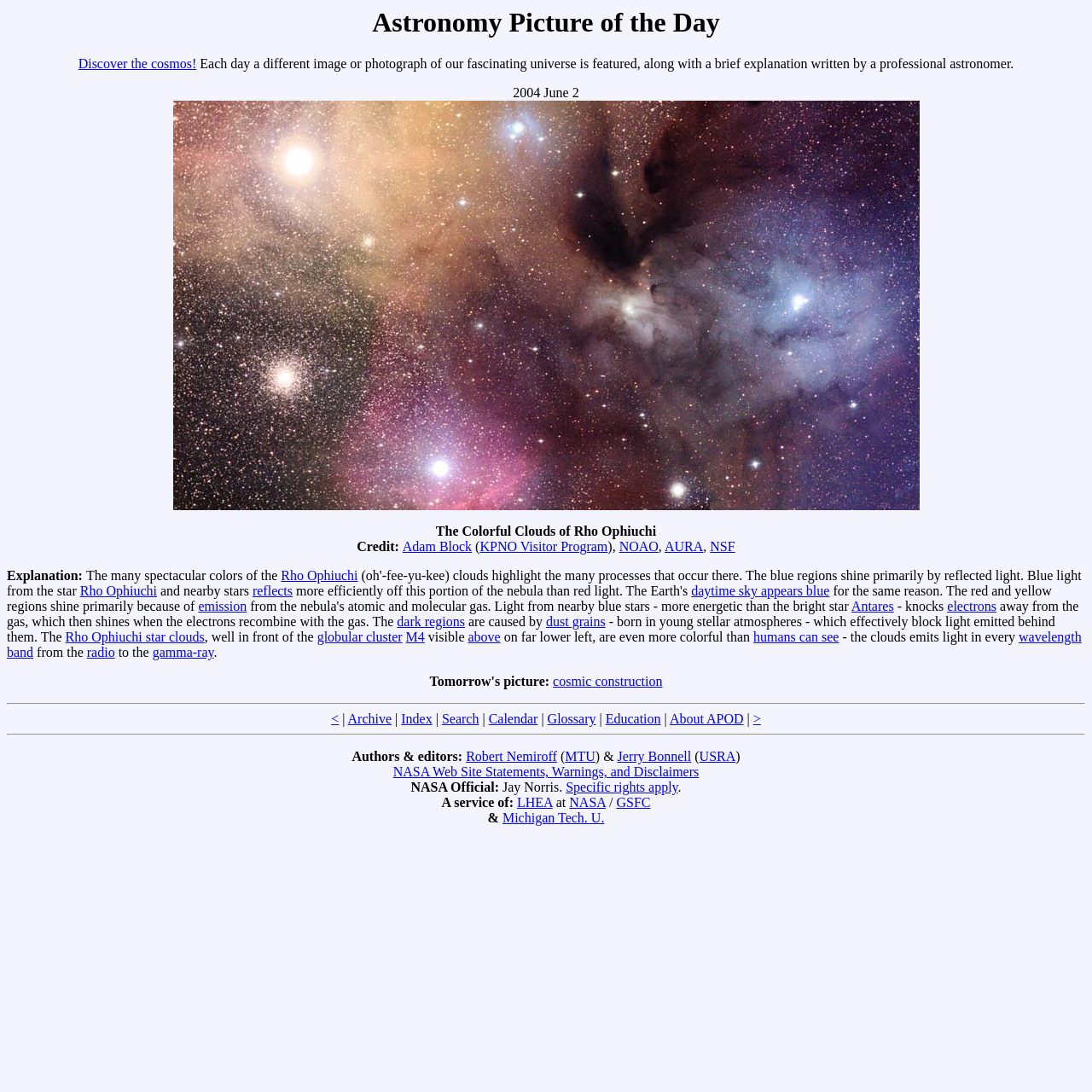Identify the bounding box coordinates for the region to click in order to carry out this instruction: "Learn more about Adam Block.". Provide the coordinates using four float numbers between 0 and 1, formatted as [left, top, right, bottom].

[0.369, 0.494, 0.432, 0.507]